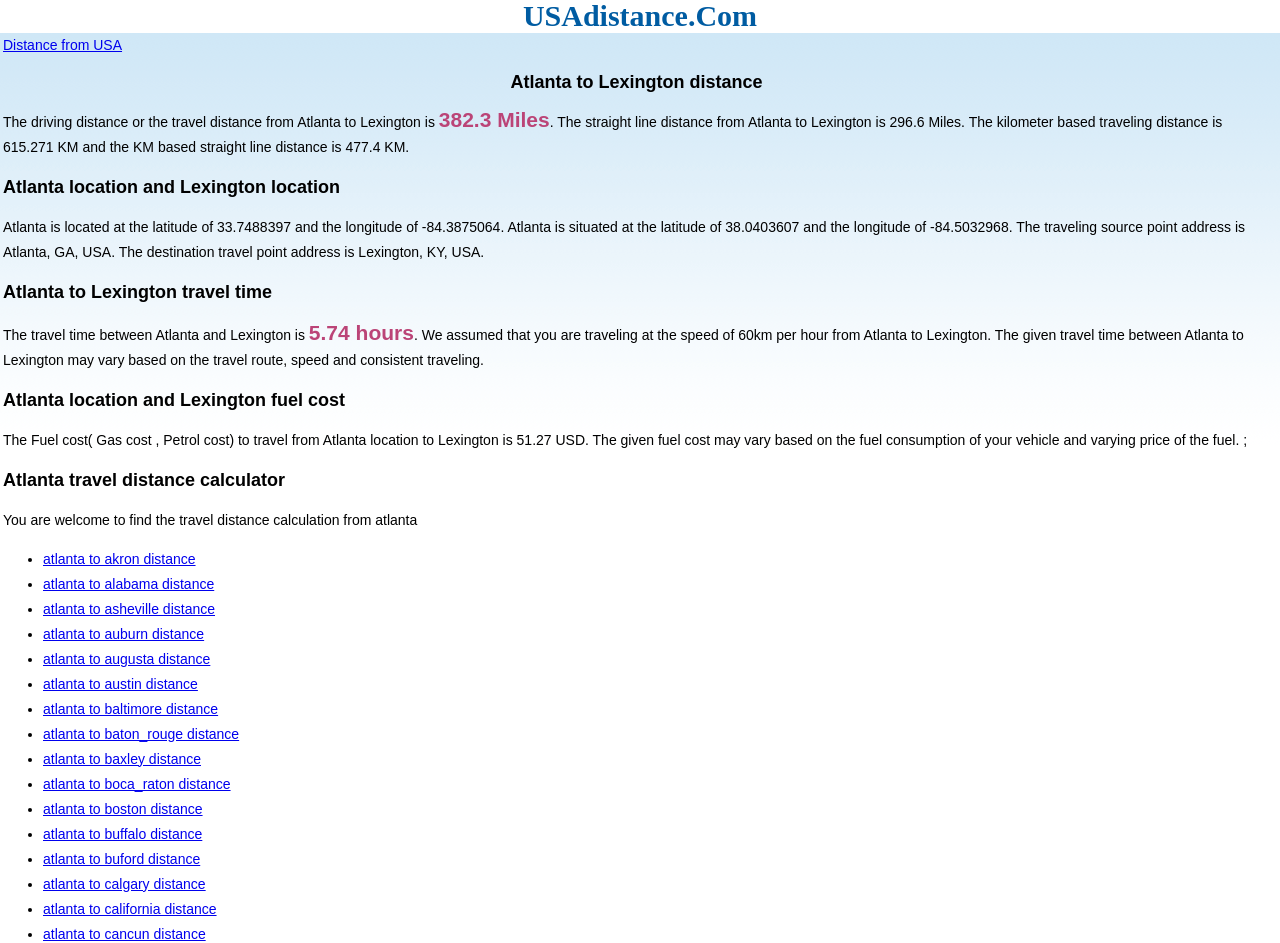Extract the main title from the webpage.

Atlanta to Lexington distance